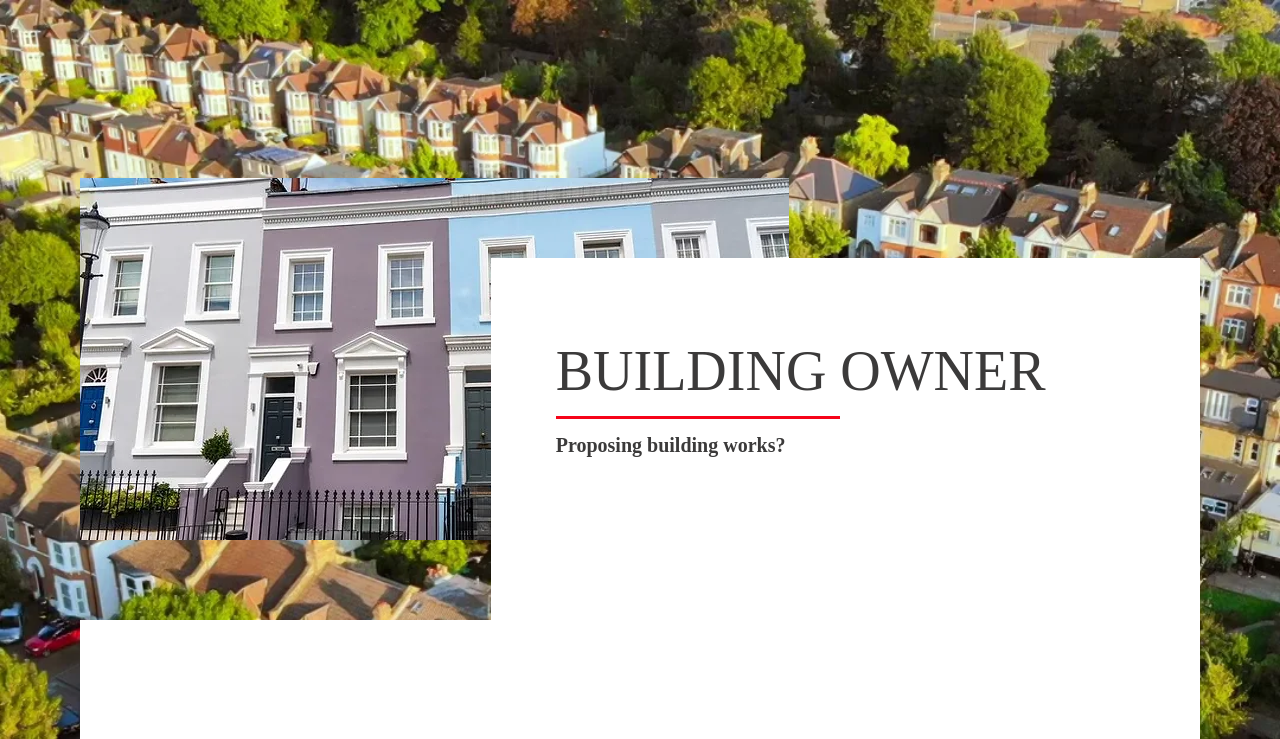Based on the visual content of the image, answer the question thoroughly: How many navigation links are available?

The navigation links are obtained from the navigation element 'Site' which contains 6 link elements: 'HOME', 'ABOUT', 'SERVICES', 'BLOG', 'CONTACT', and 'TESTIMONIALS'. These links are located at the top of the webpage with bounding box coordinates ranging from [0.397, 0.049, 0.462, 0.074] to [0.773, 0.049, 0.902, 0.074].